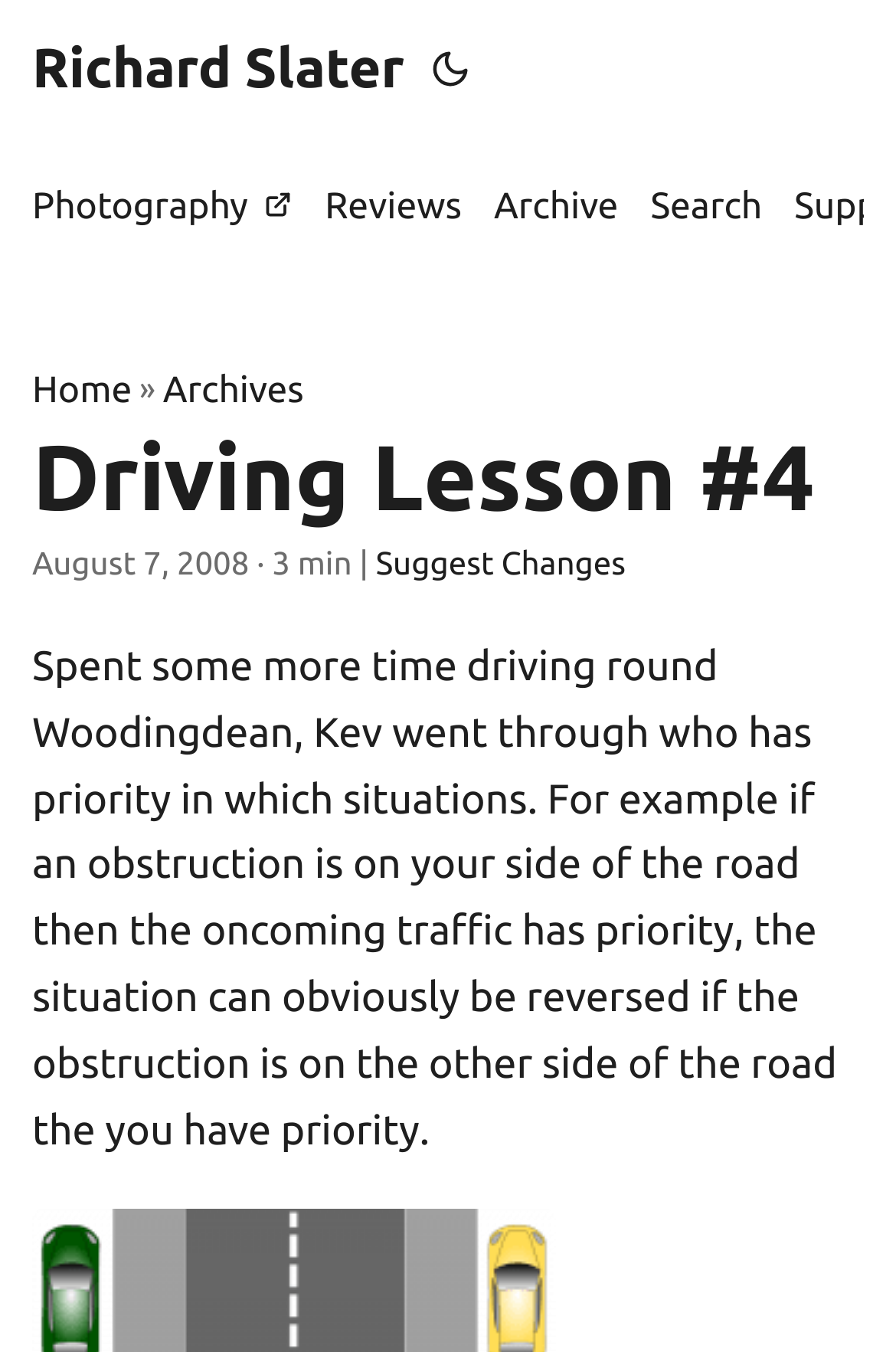Can you specify the bounding box coordinates of the area that needs to be clicked to fulfill the following instruction: "read the driving lesson"?

[0.036, 0.476, 0.934, 0.853]